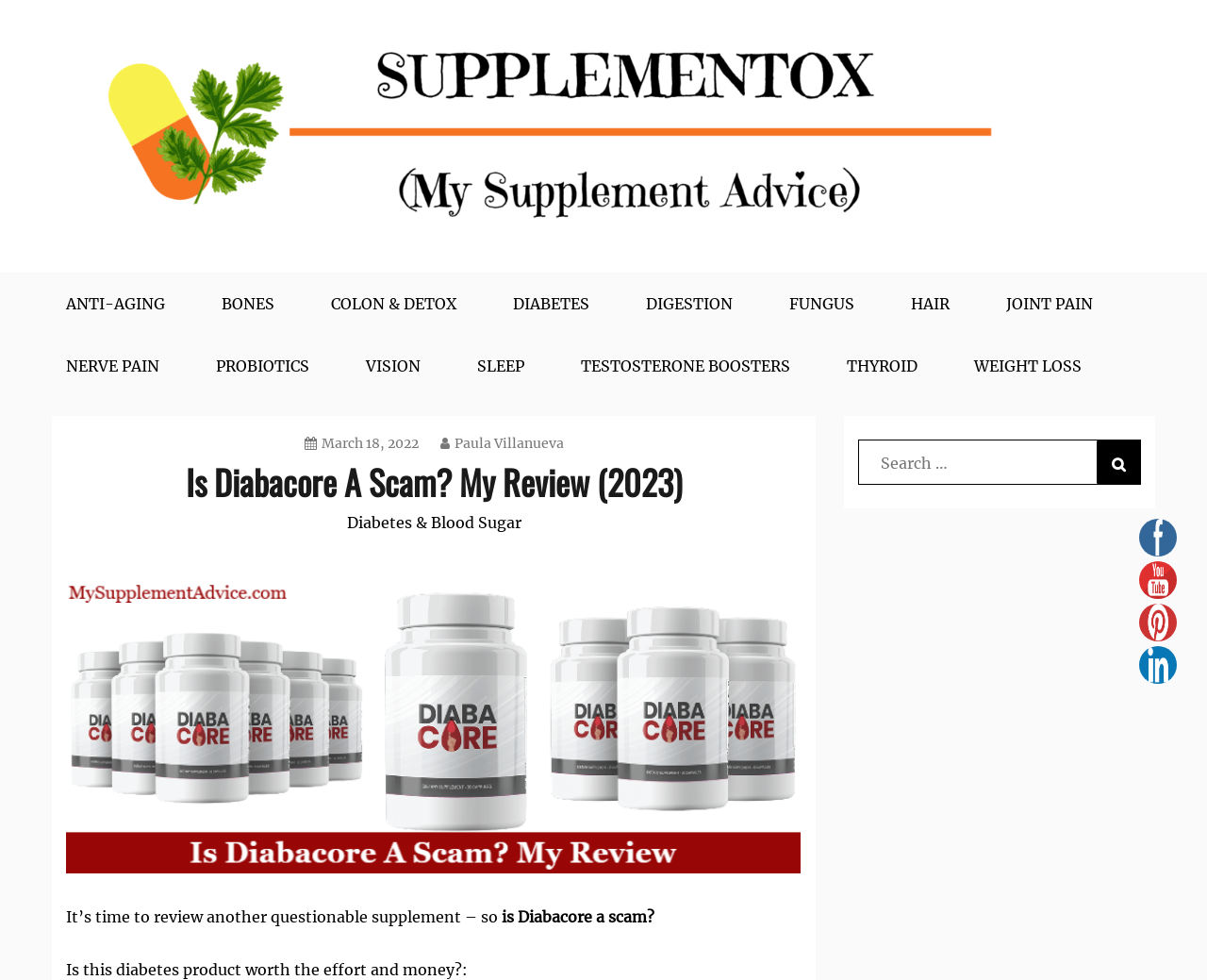From the element description: "March 18, 2022October 17, 2023", extract the bounding box coordinates of the UI element. The coordinates should be expressed as four float numbers between 0 and 1, in the order [left, top, right, bottom].

[0.252, 0.444, 0.346, 0.461]